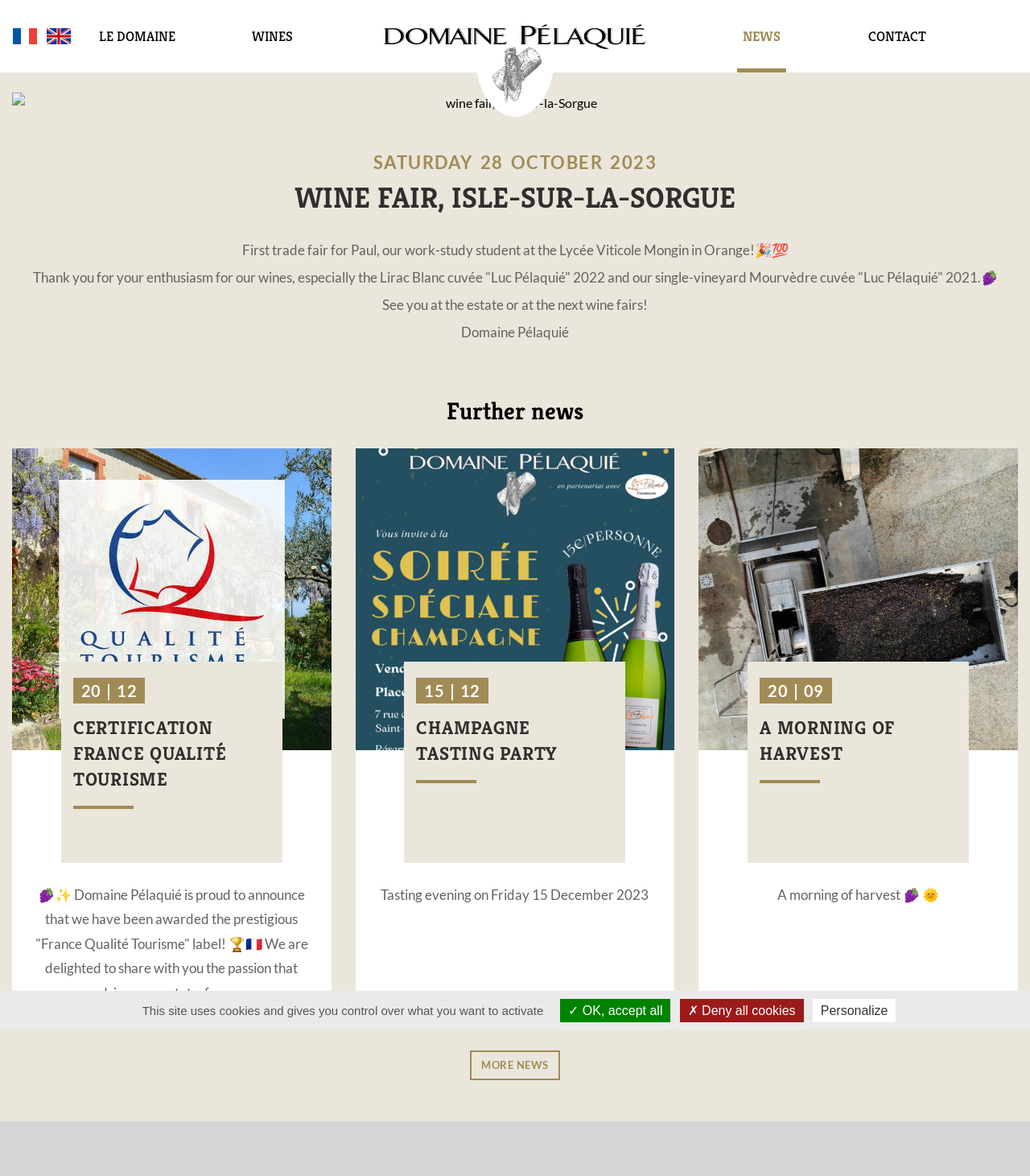Identify and provide the text of the main header on the webpage.

WINE FAIR, ISLE-SUR-LA-SORGUE